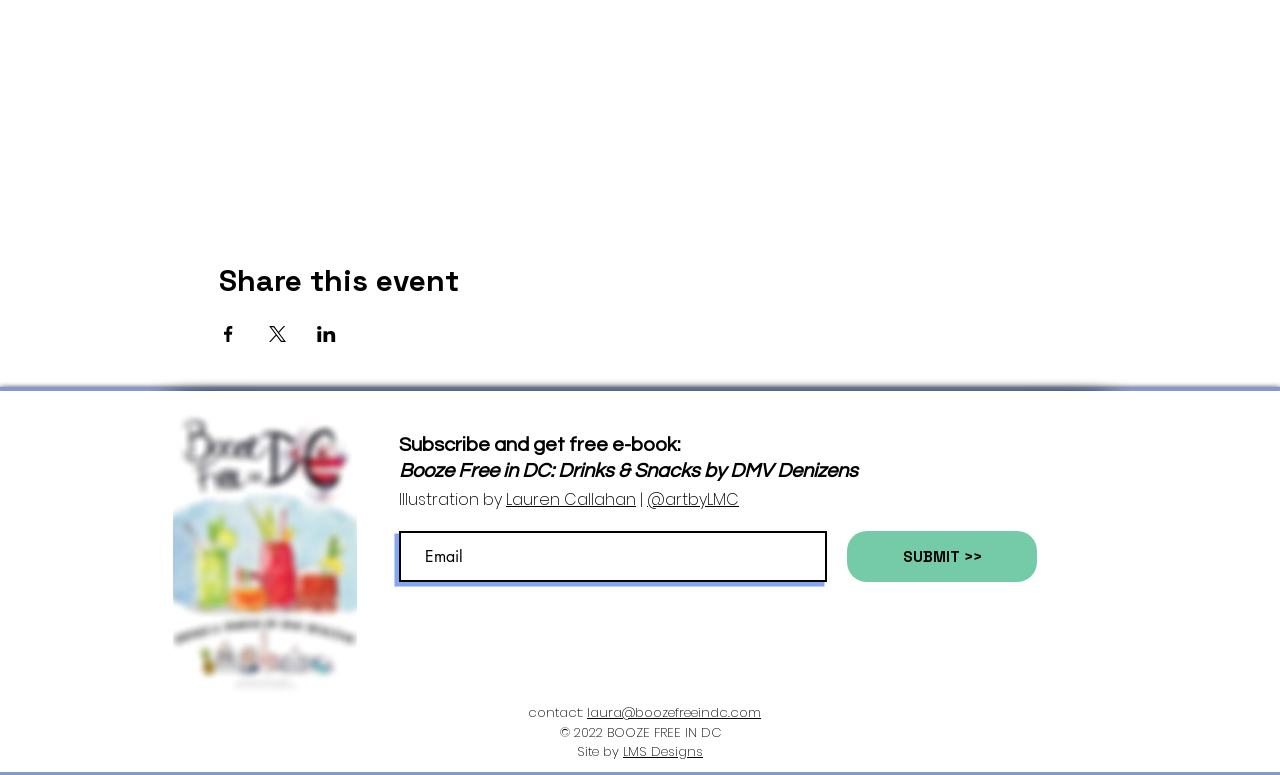What is the name of the site designer?
Look at the webpage screenshot and answer the question with a detailed explanation.

I looked at the bottom of the page and found the text 'Site by' followed by a link to 'LMS Designs', which is the name of the site designer.